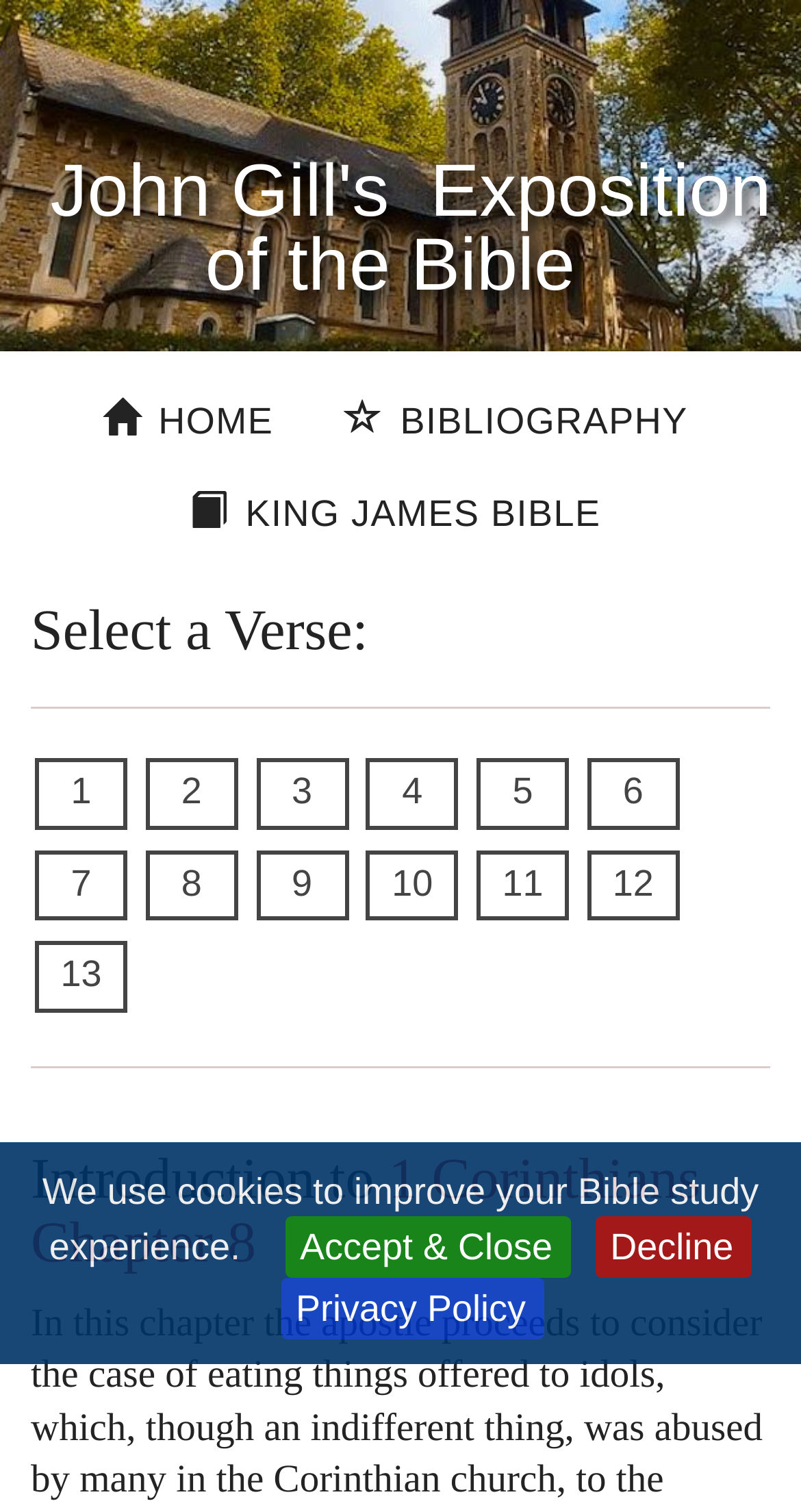Extract the text of the main heading from the webpage.

 John Gill's  Exposition of the Bible 